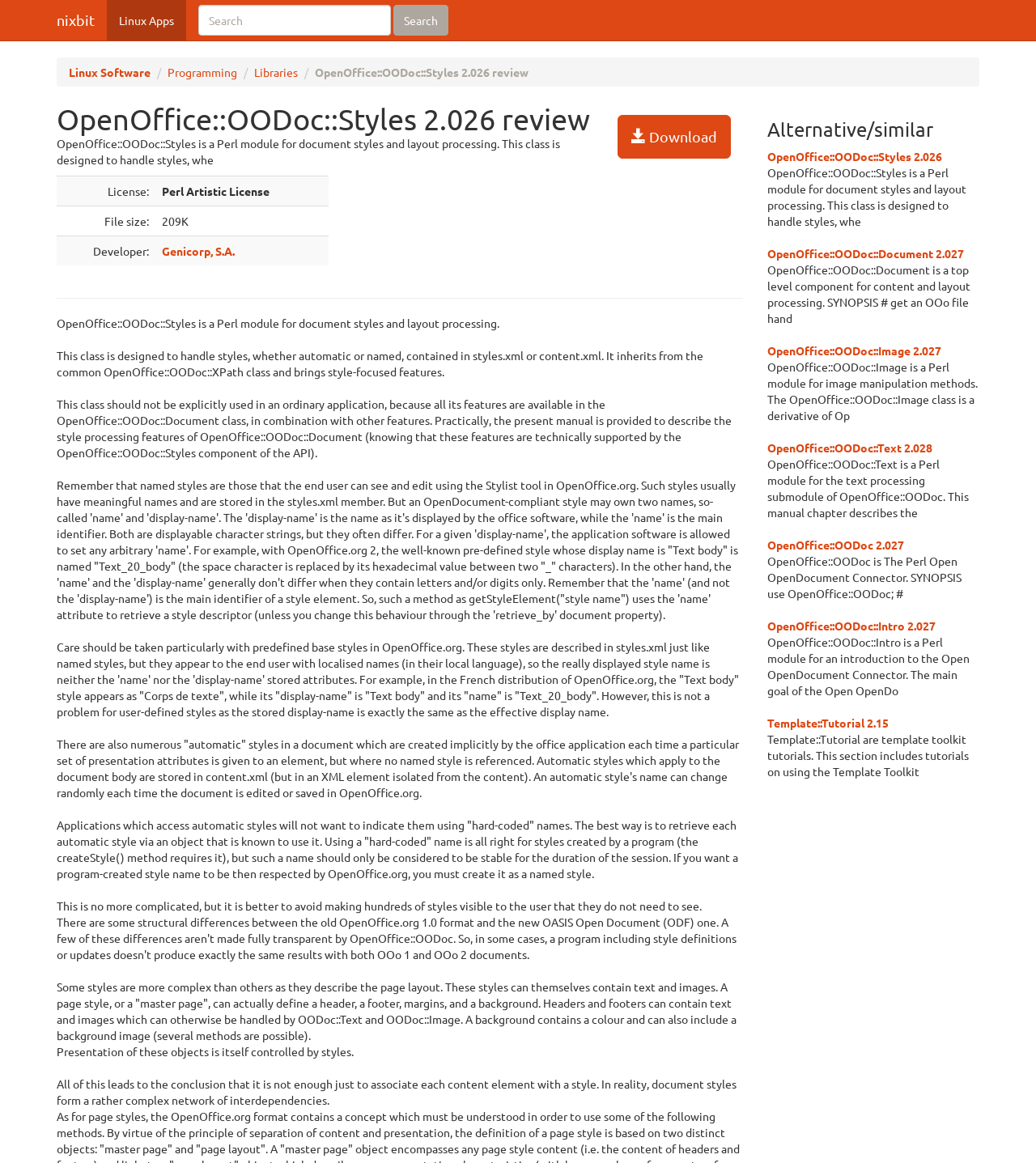Identify the coordinates of the bounding box for the element that must be clicked to accomplish the instruction: "view OpenOffice::OODoc::Document 2.027".

[0.74, 0.212, 0.93, 0.224]